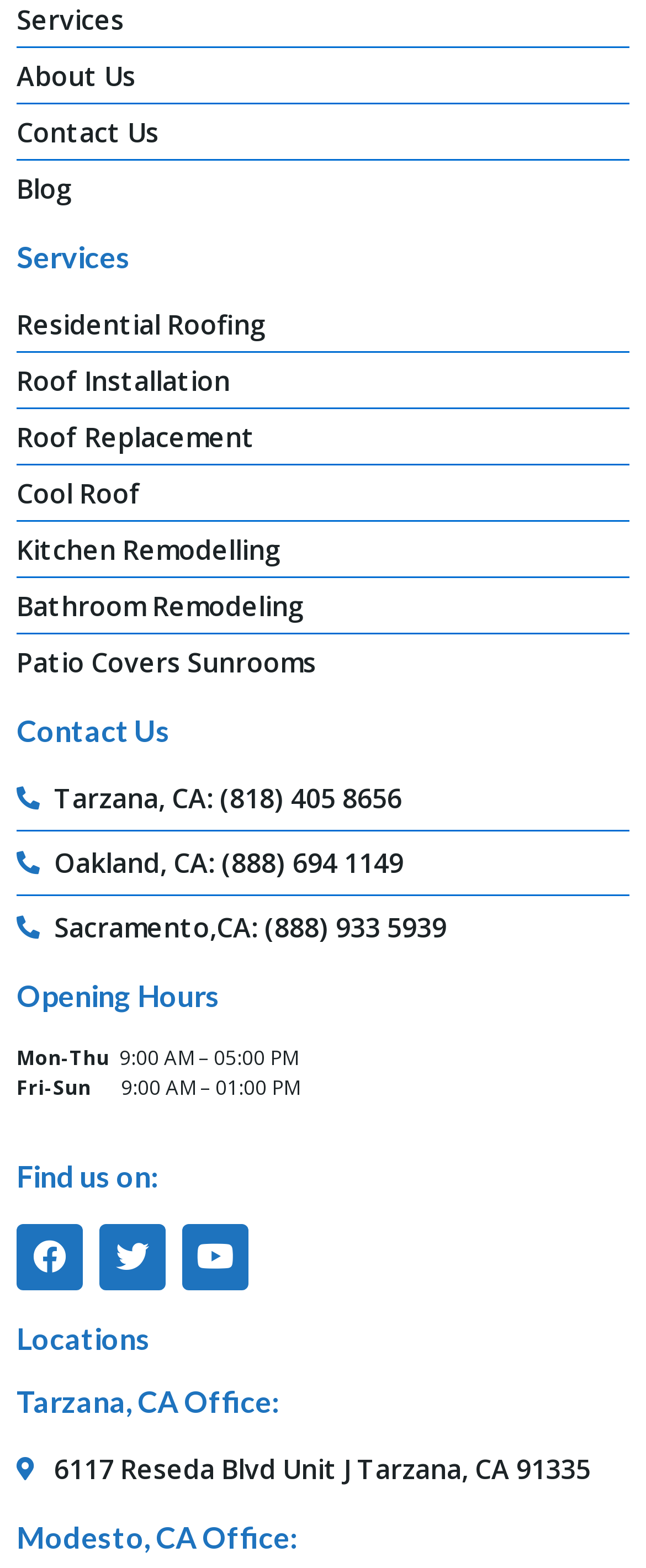Using the element description: "About Us", determine the bounding box coordinates for the specified UI element. The coordinates should be four float numbers between 0 and 1, [left, top, right, bottom].

[0.026, 0.036, 0.974, 0.061]